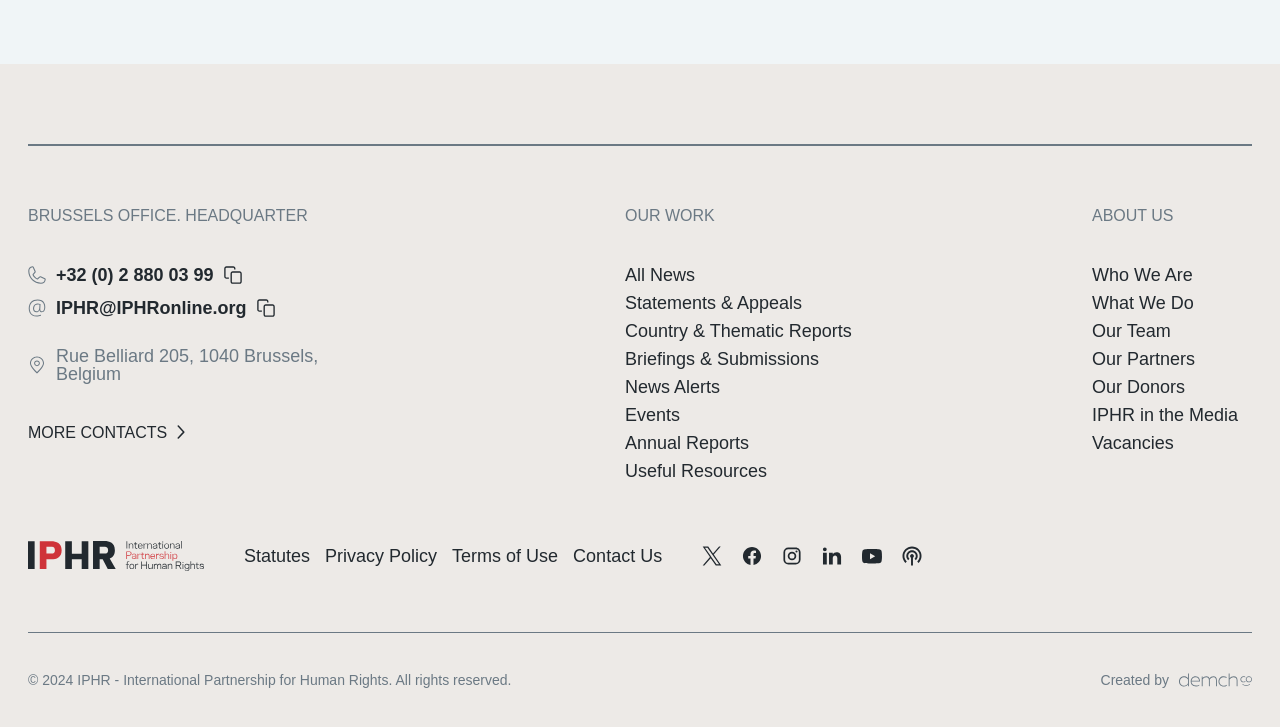Extract the bounding box coordinates of the UI element described: "Terms of Use". Provide the coordinates in the format [left, top, right, bottom] with values ranging from 0 to 1.

[0.353, 0.751, 0.436, 0.779]